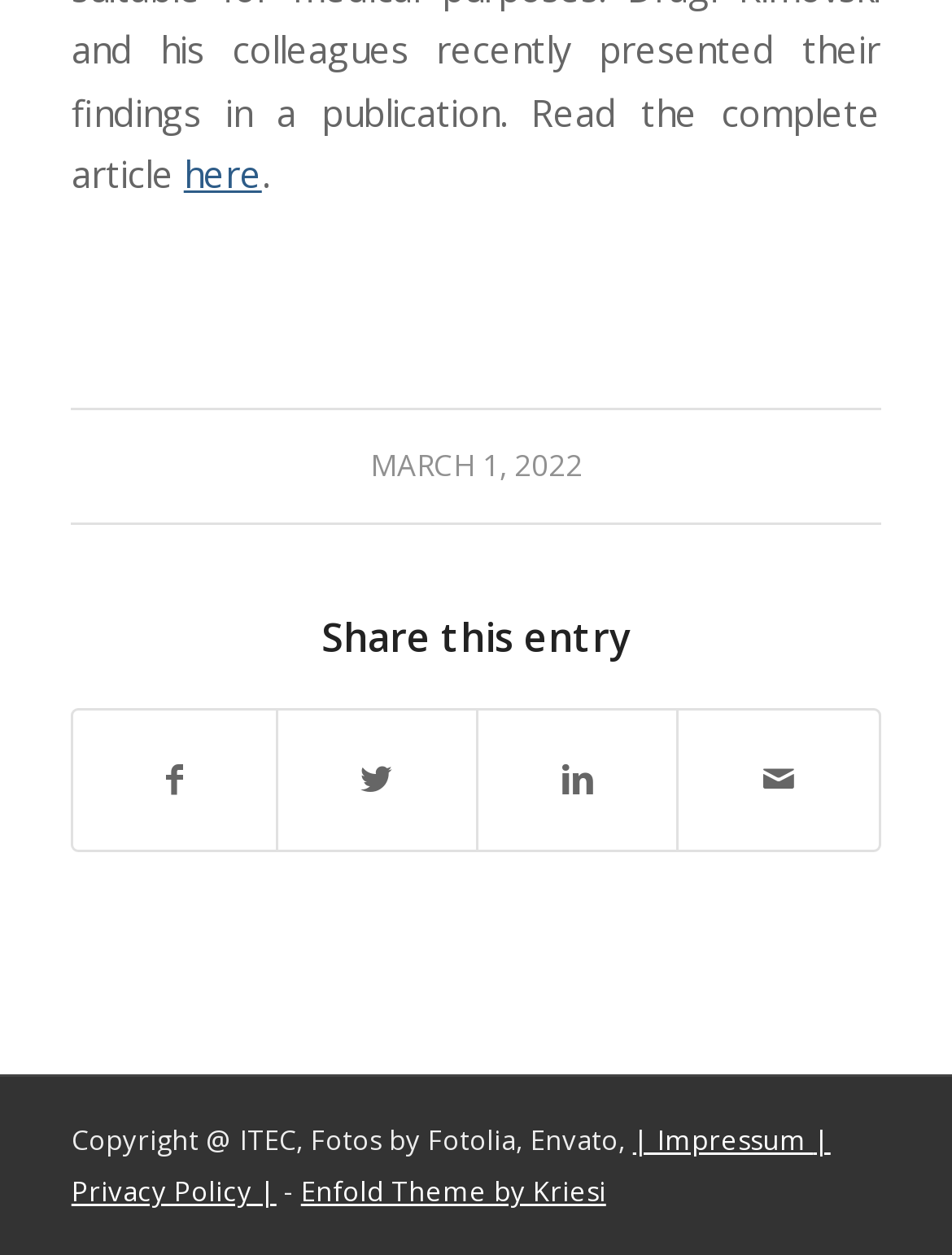How many links are in the footer?
Using the image as a reference, answer with just one word or a short phrase.

4